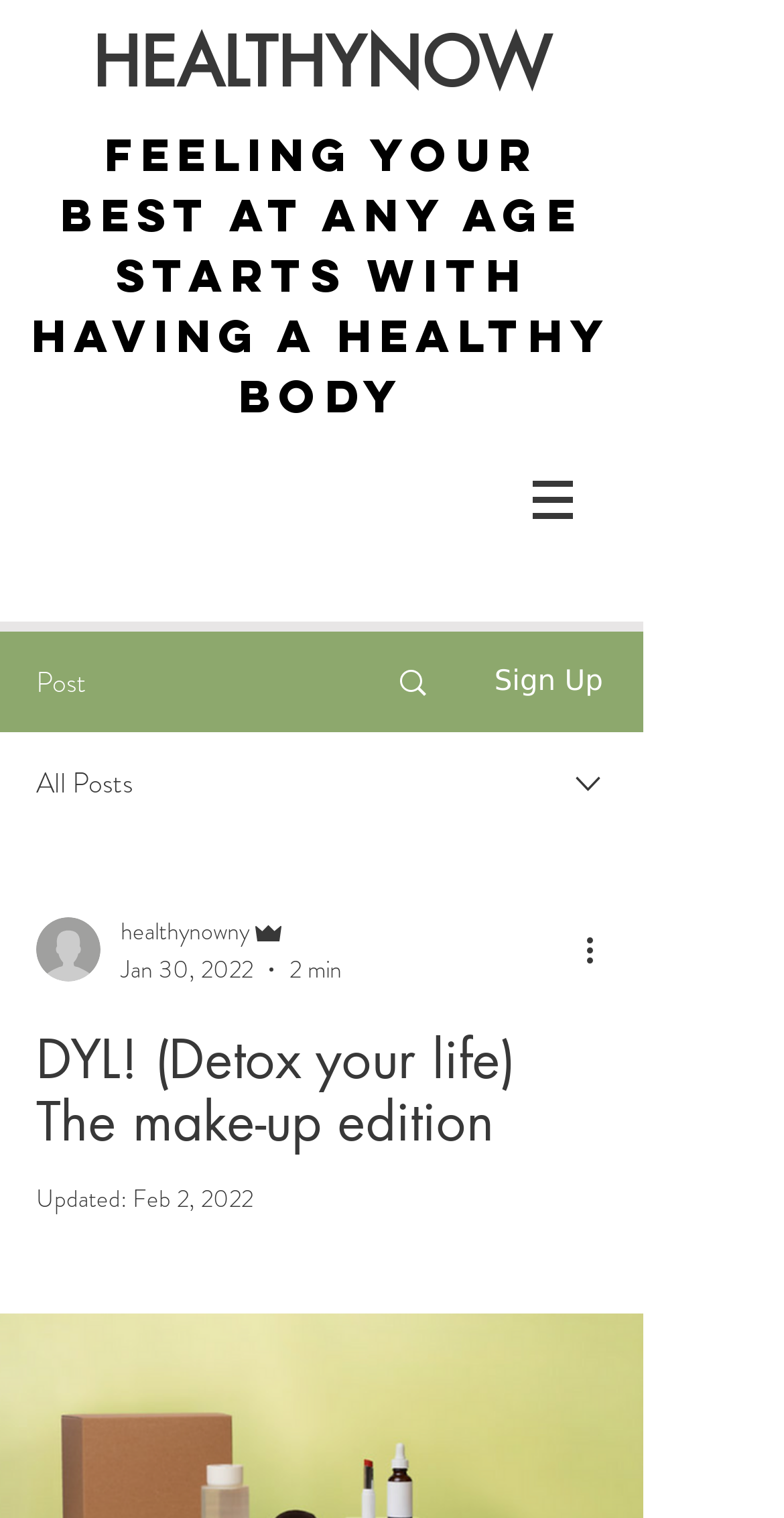What is the name of the website?
Kindly give a detailed and elaborate answer to the question.

The name of the website can be determined by looking at the heading element with the text 'HEALTHYNOW' at the top of the webpage.